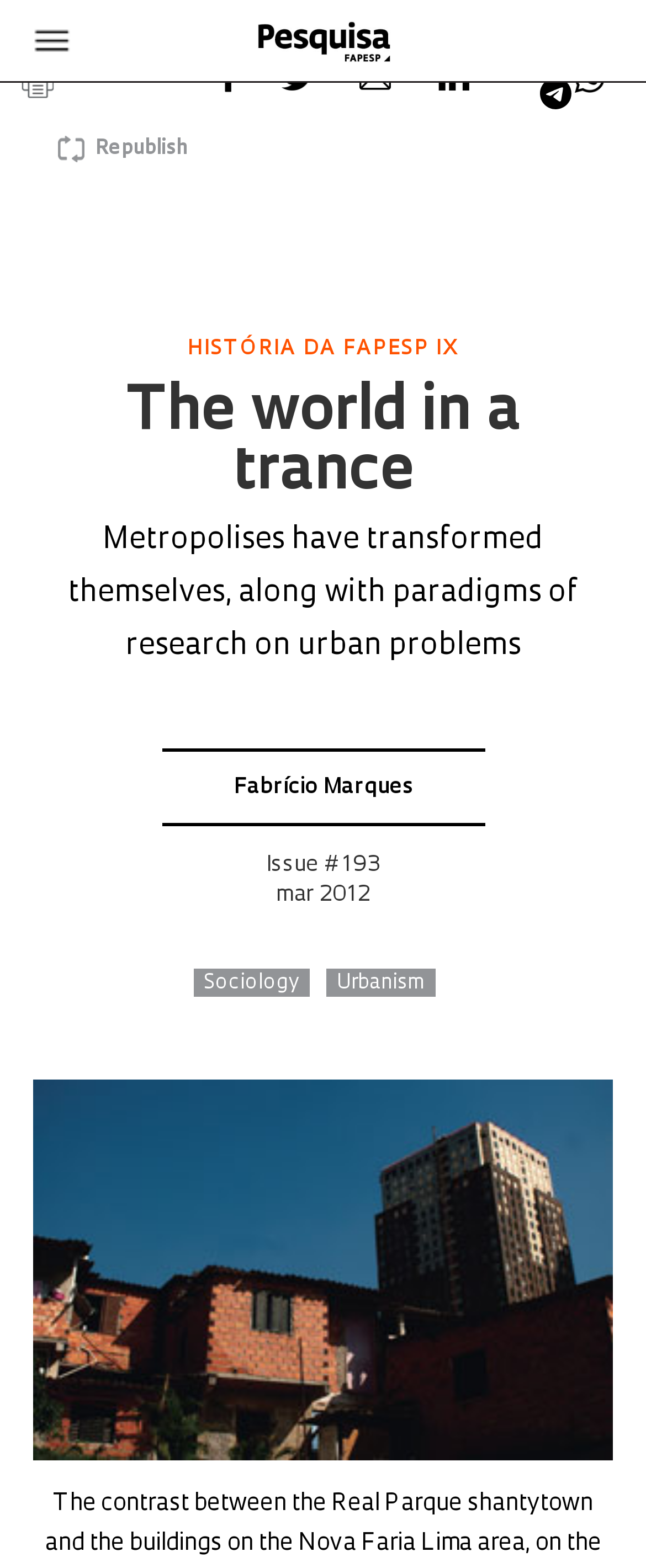Determine the bounding box coordinates for the UI element matching this description: "Issue # 193 mar 2012".

[0.412, 0.545, 0.588, 0.578]